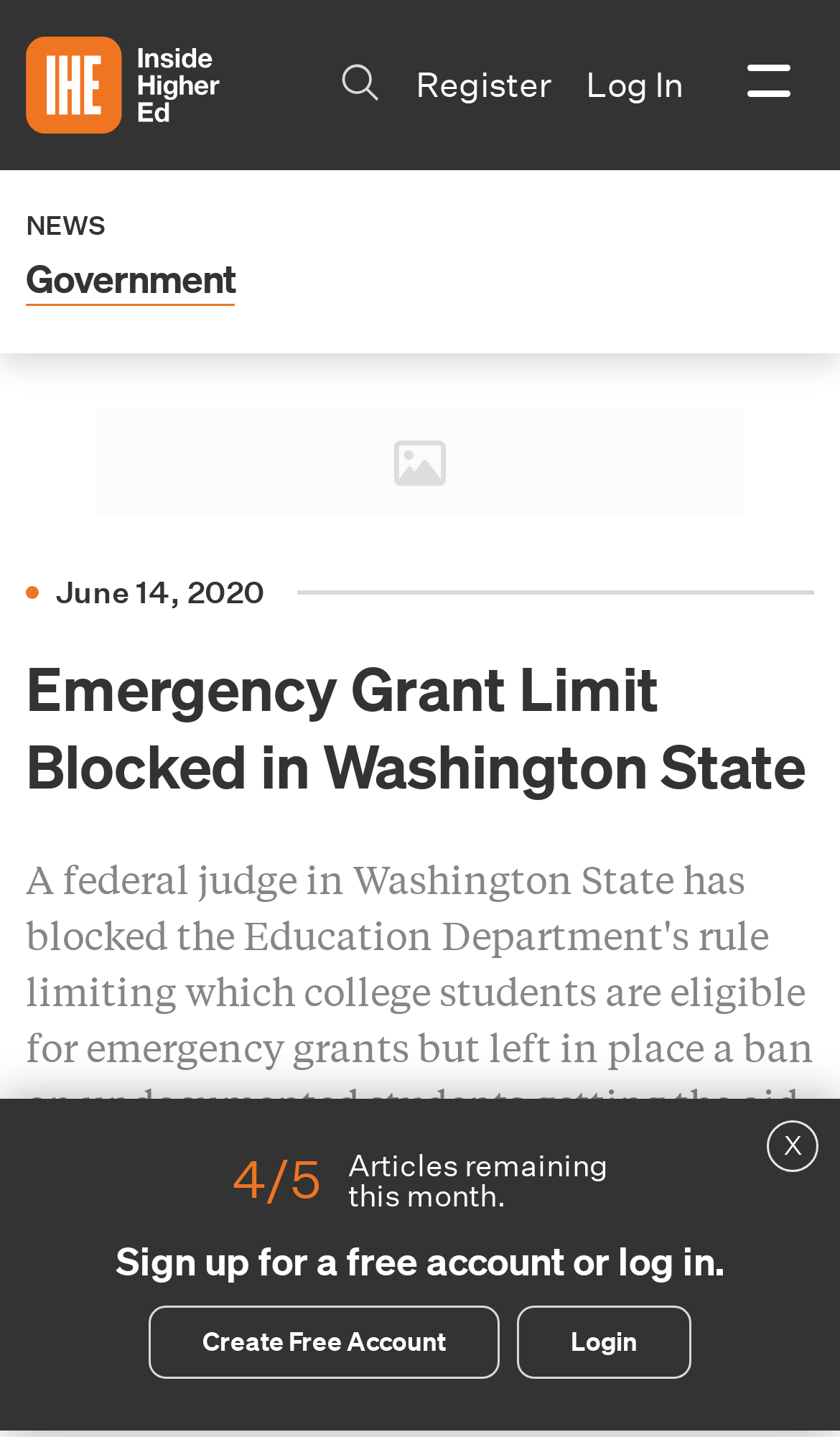Identify the bounding box coordinates of the region that should be clicked to execute the following instruction: "share to facebook".

[0.031, 0.891, 0.123, 0.944]